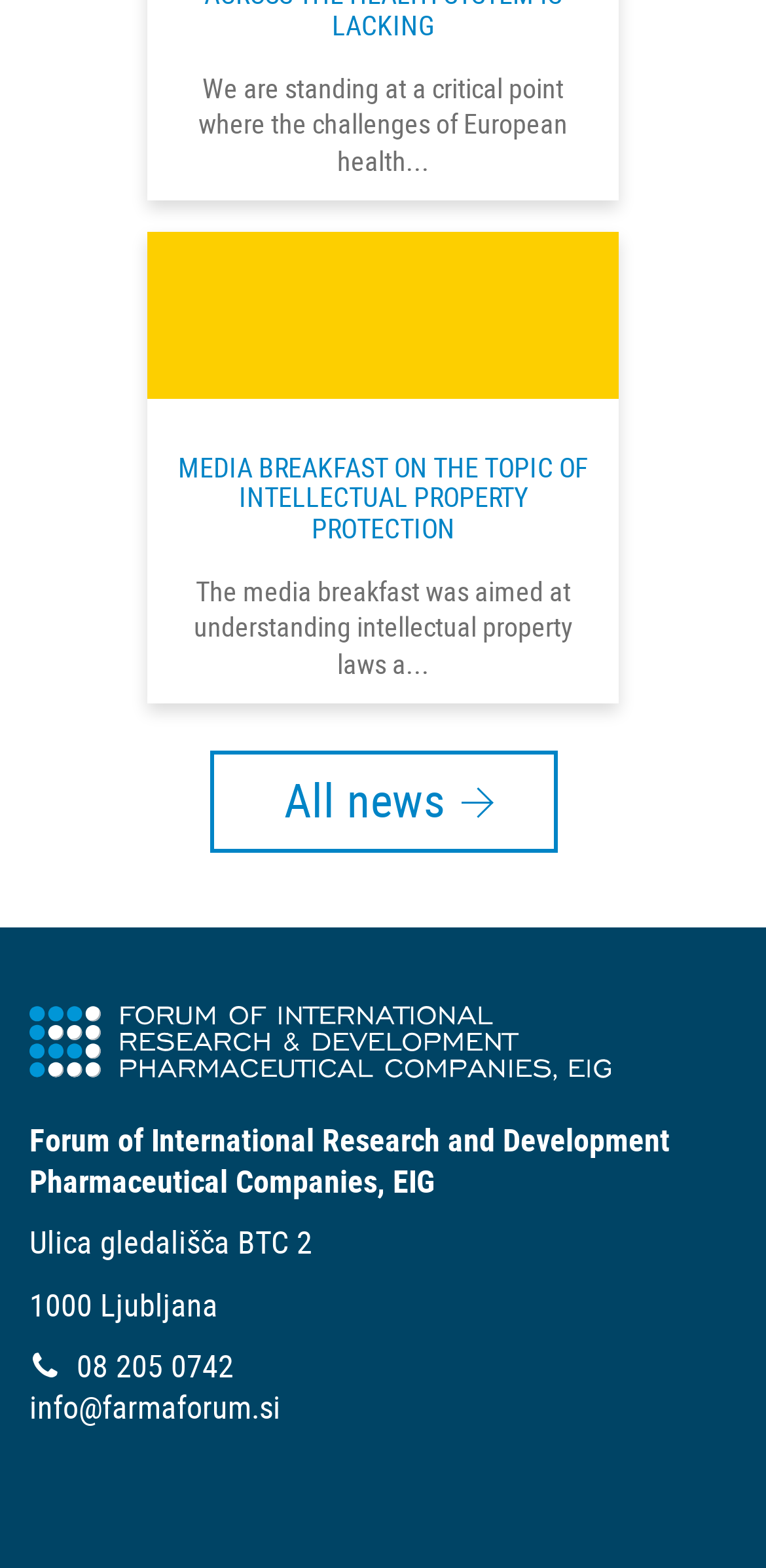Extract the bounding box coordinates for the described element: "alt="FIRDPC"". The coordinates should be represented as four float numbers between 0 and 1: [left, top, right, bottom].

[0.038, 0.662, 0.796, 0.689]